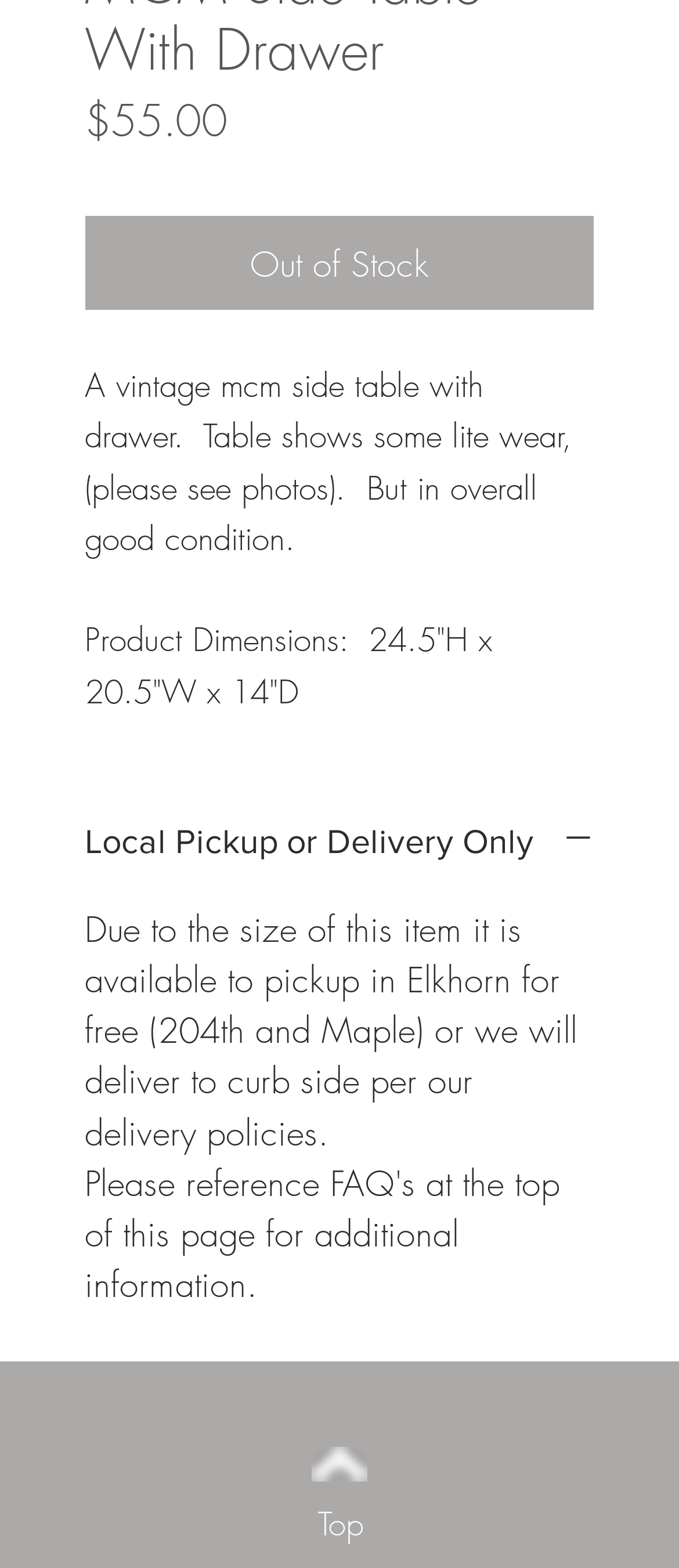Respond with a single word or phrase for the following question: 
What is the copyright year of the website?

2022